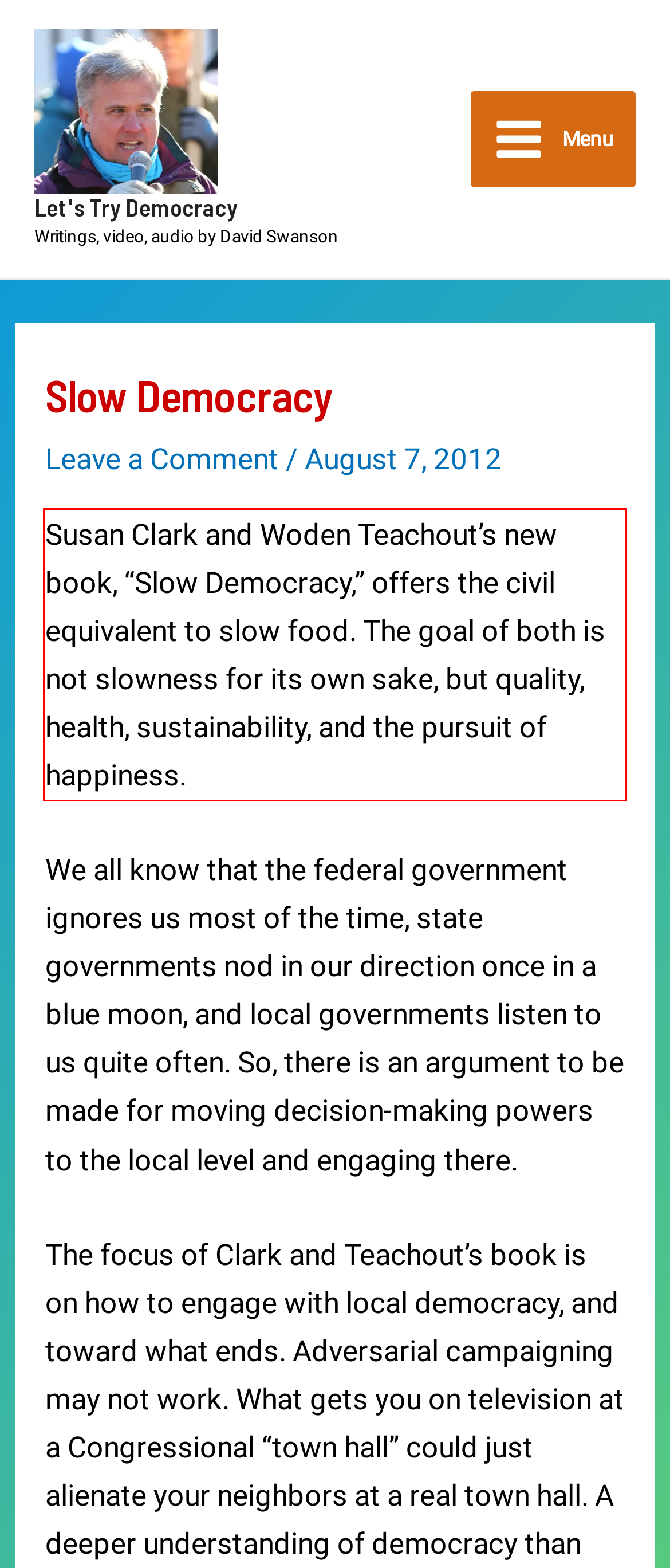Review the webpage screenshot provided, and perform OCR to extract the text from the red bounding box.

Susan Clark and Woden Teachout’s new book, “Slow Democracy,” offers the civil equivalent to slow food. The goal of both is not slowness for its own sake, but quality, health, sustainability, and the pursuit of happiness.